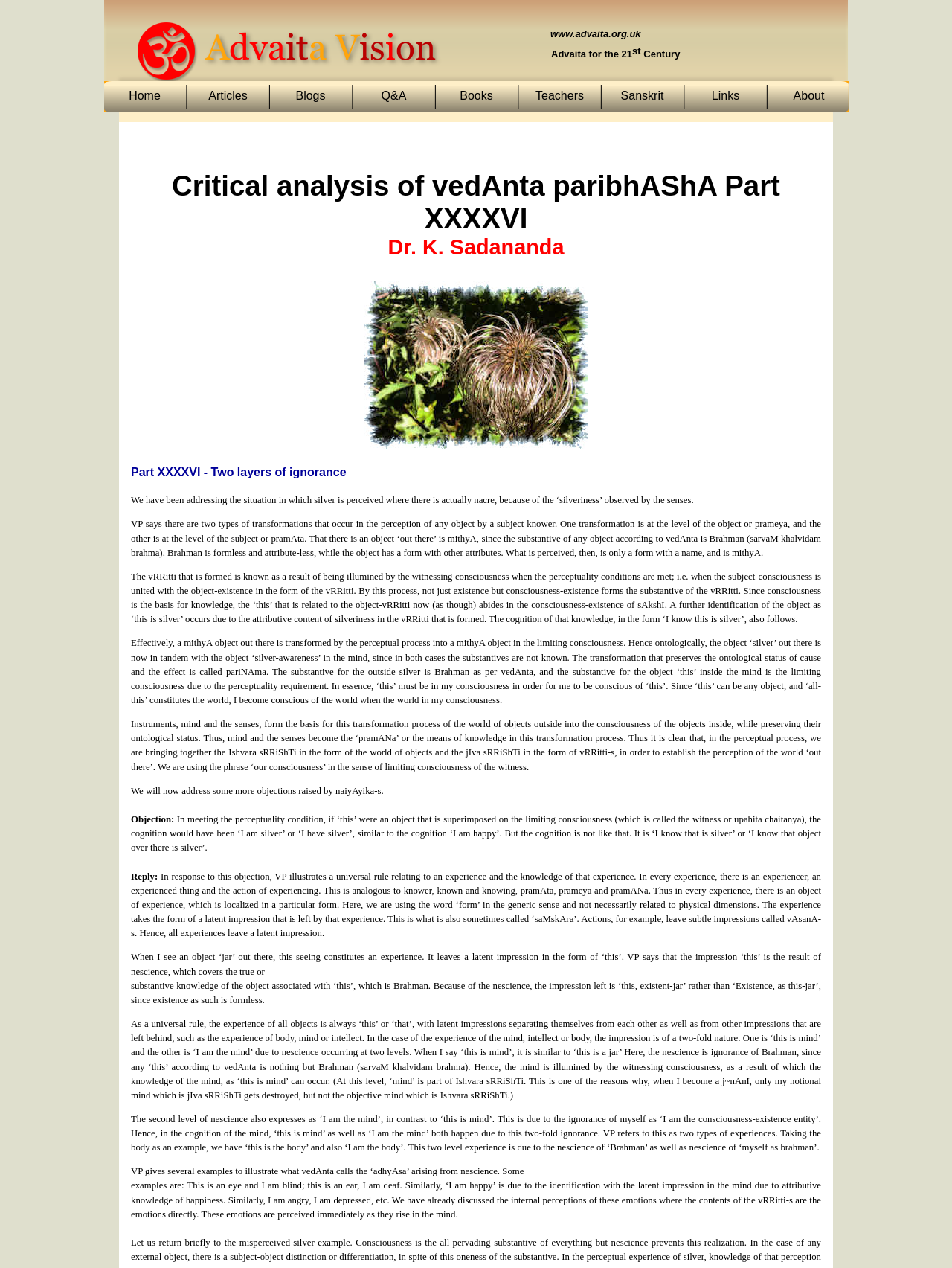What is the website's name?
Using the image, provide a detailed and thorough answer to the question.

The website's name is obtained from the image element with the text 'Advaita Vision' at the top of the webpage, which is likely the logo of the website.